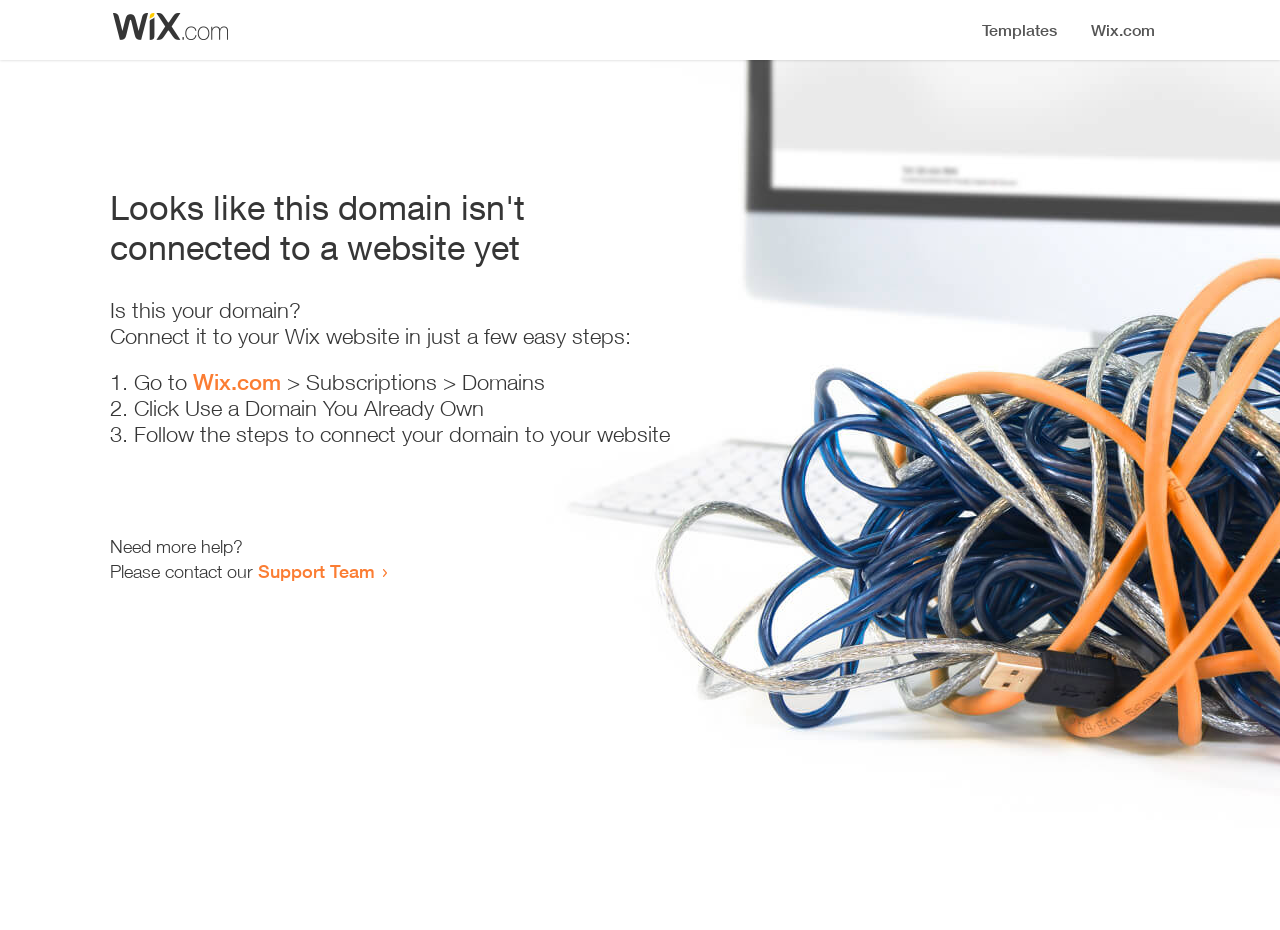Answer this question in one word or a short phrase: What is the first step to connect the domain to a website?

Go to Wix.com